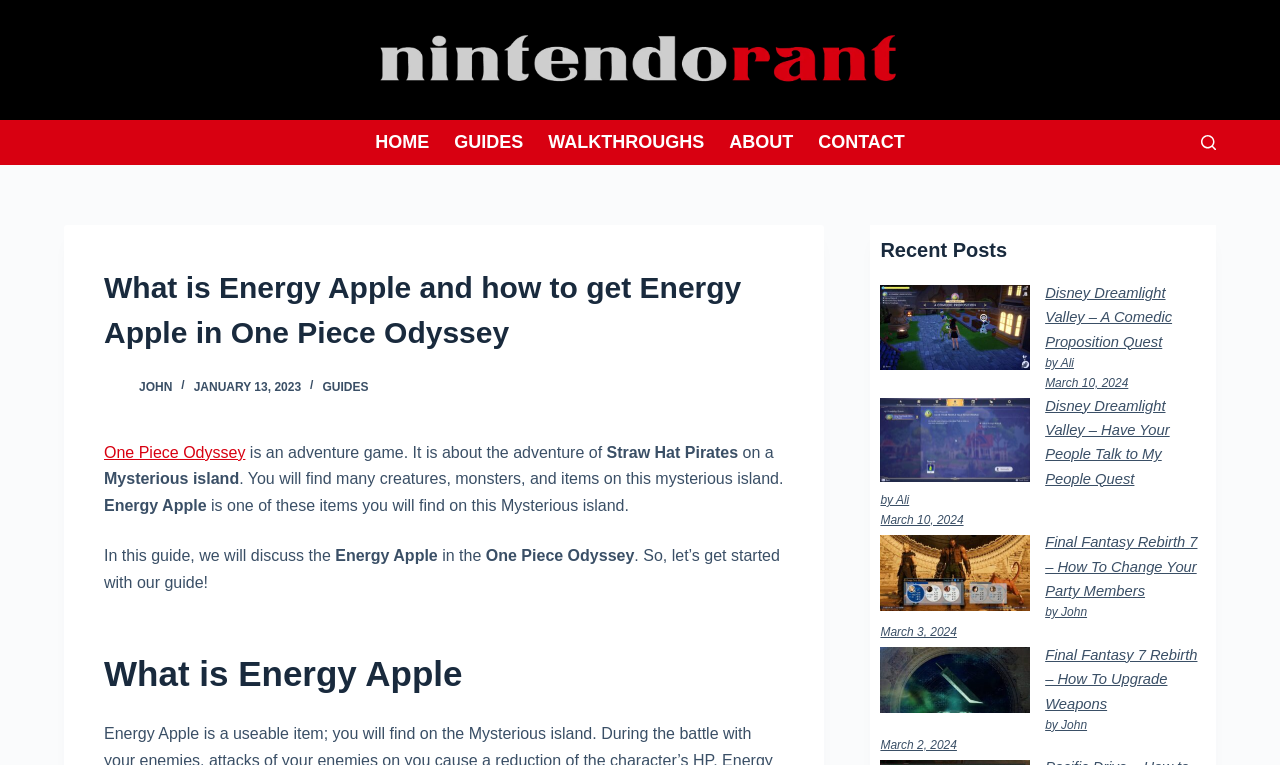Determine the bounding box for the UI element described here: "About".

[0.56, 0.157, 0.629, 0.216]